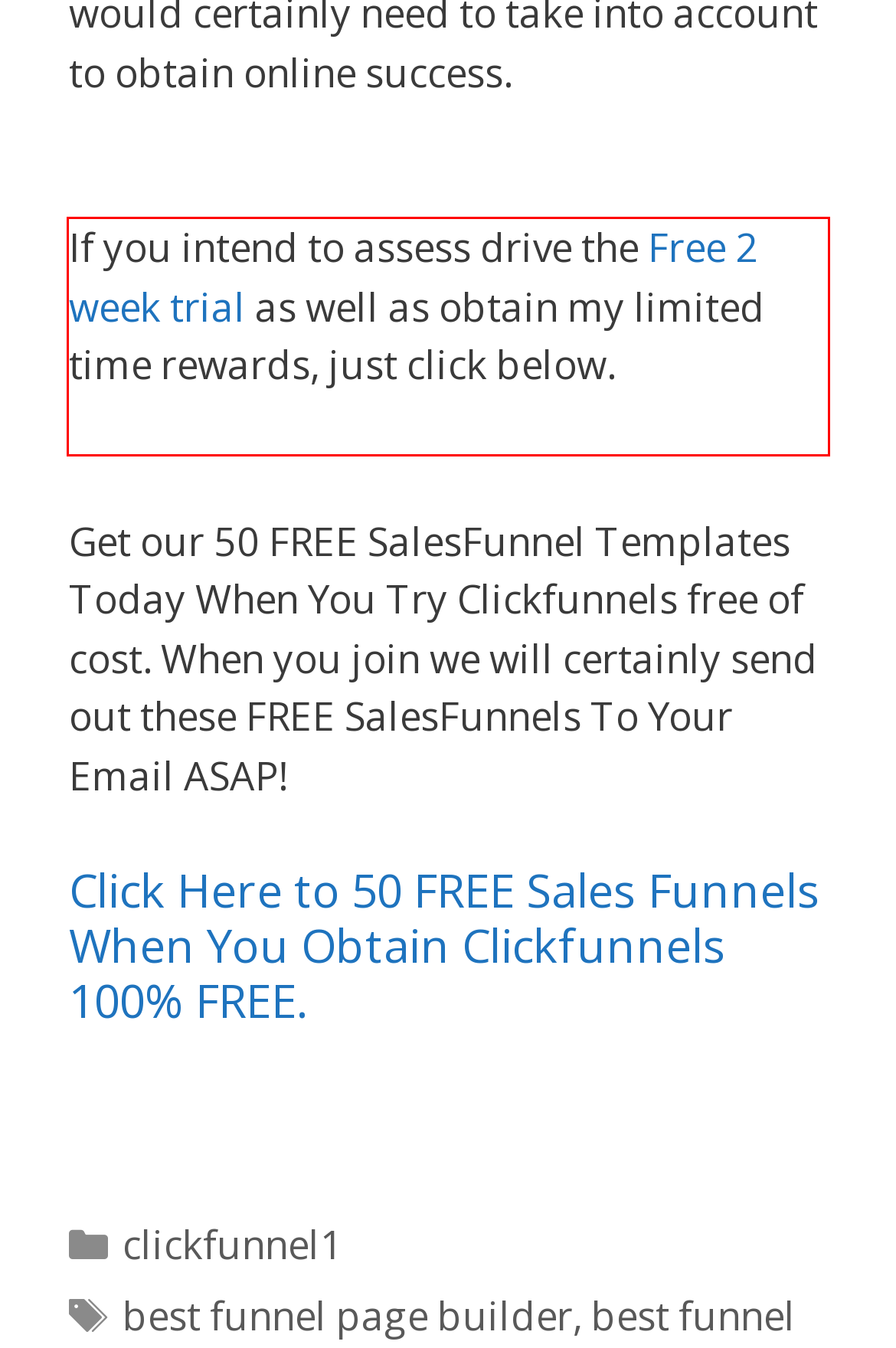Given a webpage screenshot, locate the red bounding box and extract the text content found inside it.

If you intend to assess drive the Free 2 week trial as well as obtain my limited time rewards, just click below. Shopify Buy Button Not Working